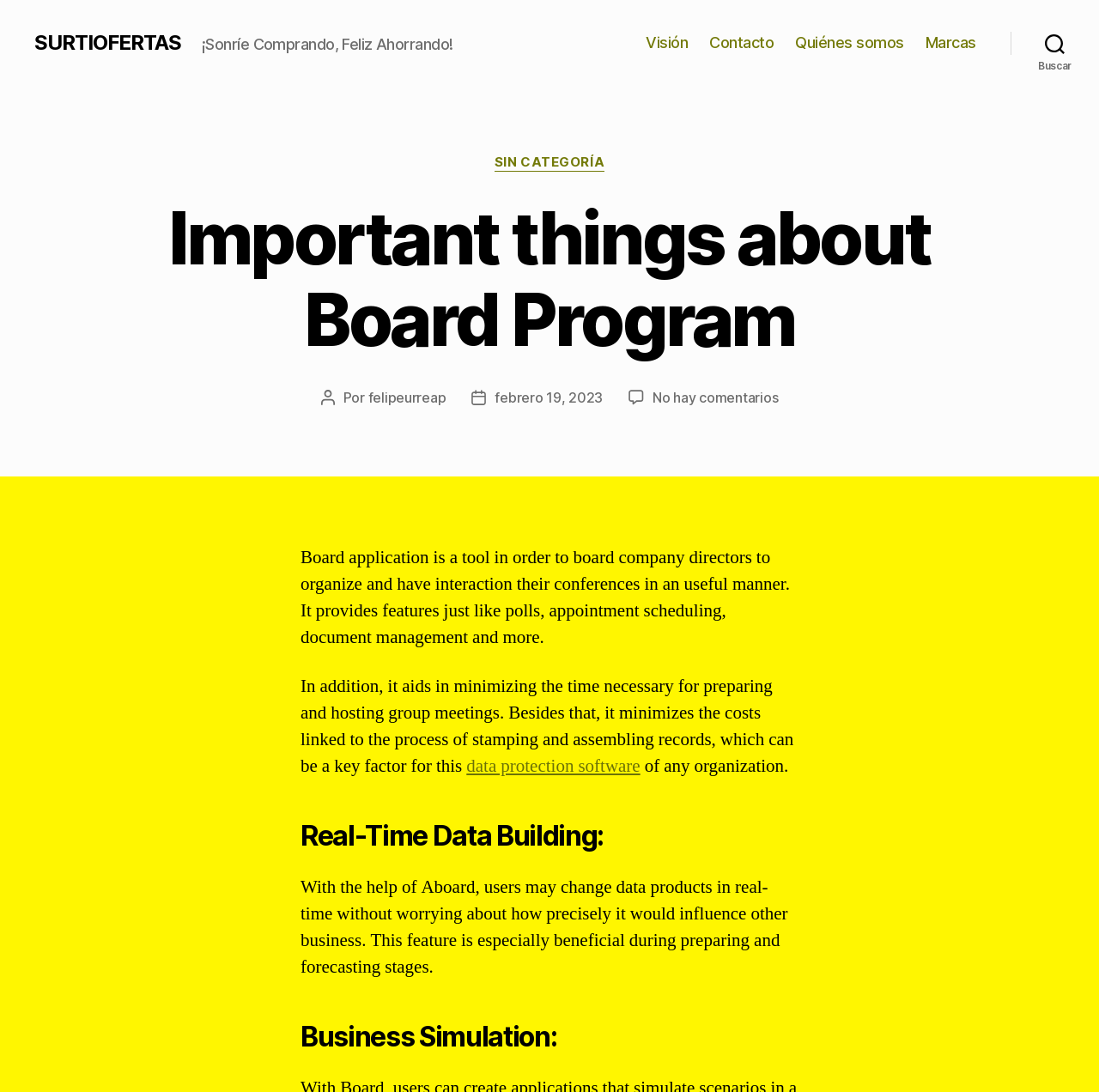Identify the bounding box coordinates of the HTML element based on this description: "Quiénes somos".

[0.724, 0.031, 0.823, 0.048]